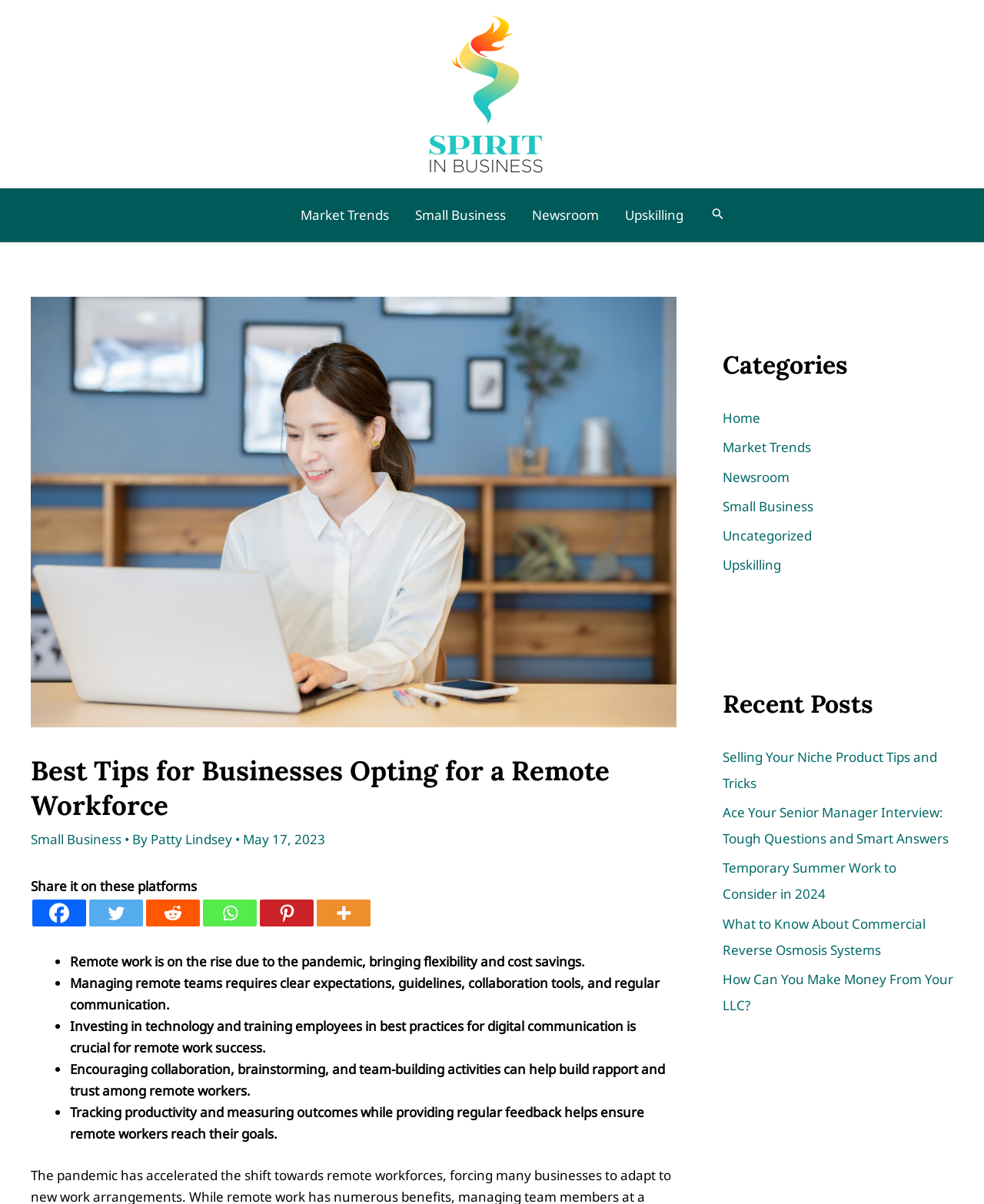Find and provide the bounding box coordinates for the UI element described with: "Market Trends".

[0.734, 0.364, 0.824, 0.379]